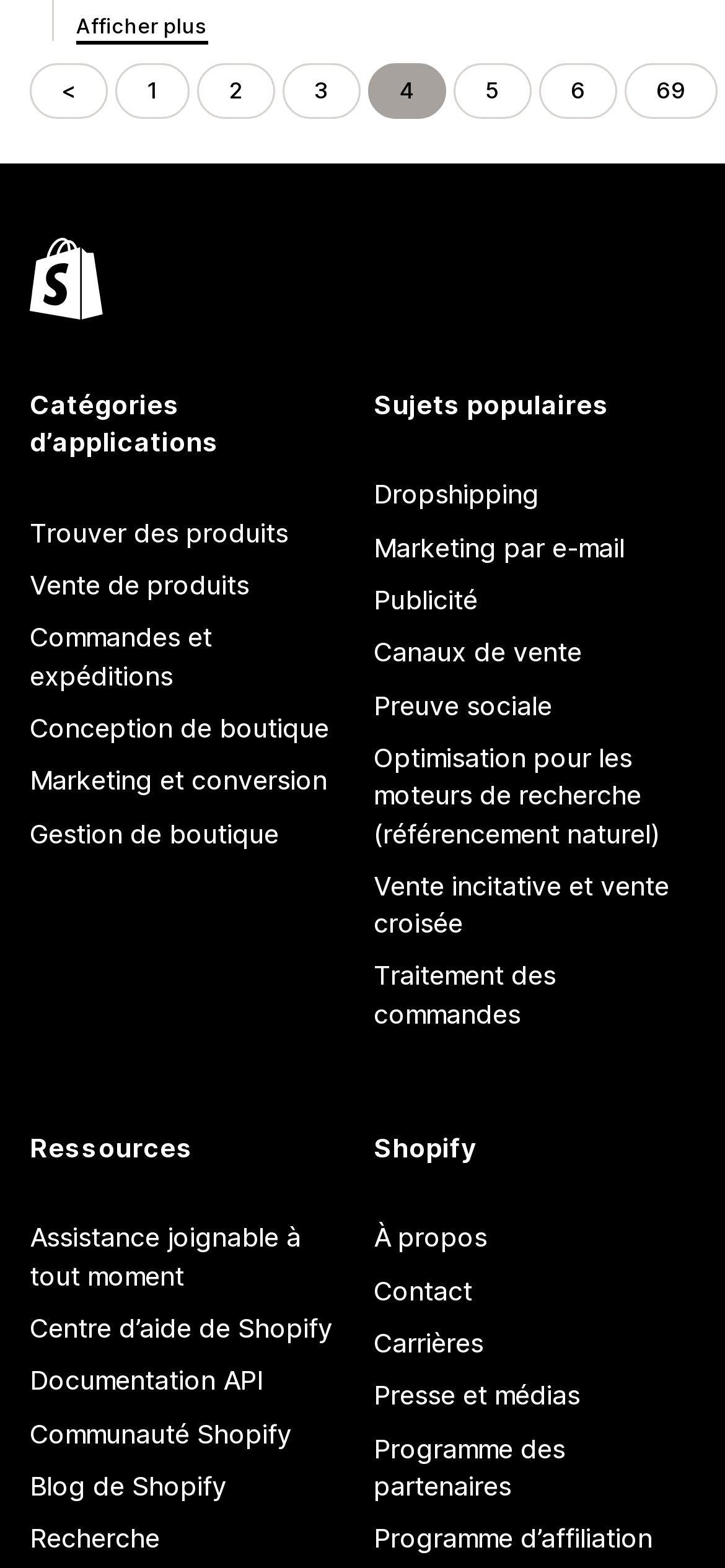Determine the bounding box for the HTML element described here: "Dropshipping". The coordinates should be given as [left, top, right, bottom] with each number being a float between 0 and 1.

[0.515, 0.299, 0.959, 0.333]